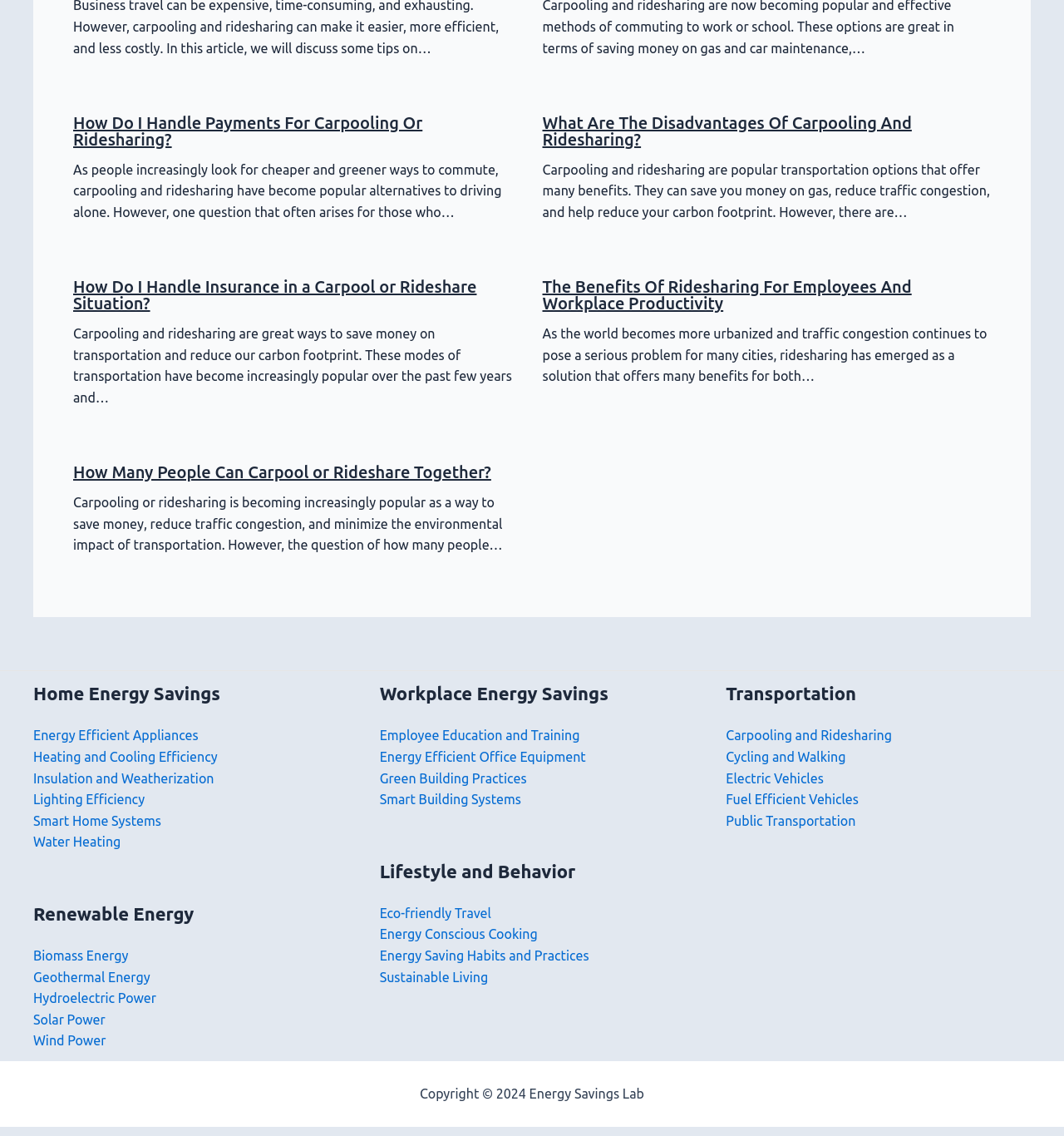Predict the bounding box of the UI element based on this description: "Biomass Energy".

[0.031, 0.843, 0.121, 0.856]